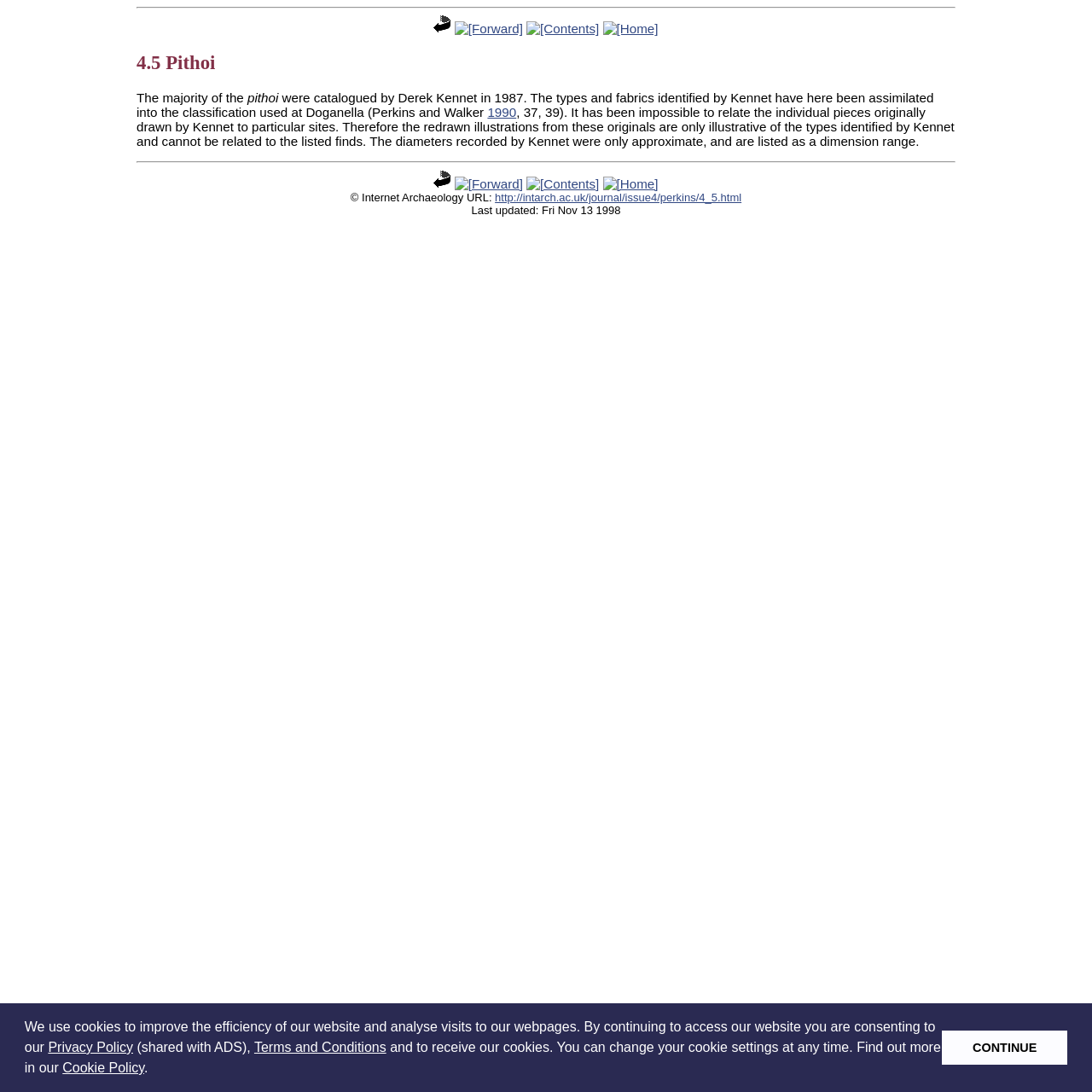Who catalogued the pithoi in 1987?
Utilize the image to construct a detailed and well-explained answer.

According to the text on the webpage, 'The majority of the pithoi were catalogued by Derek Kennet in 1987.', which indicates that Derek Kennet was the person who catalogued the pithoi in 1987.